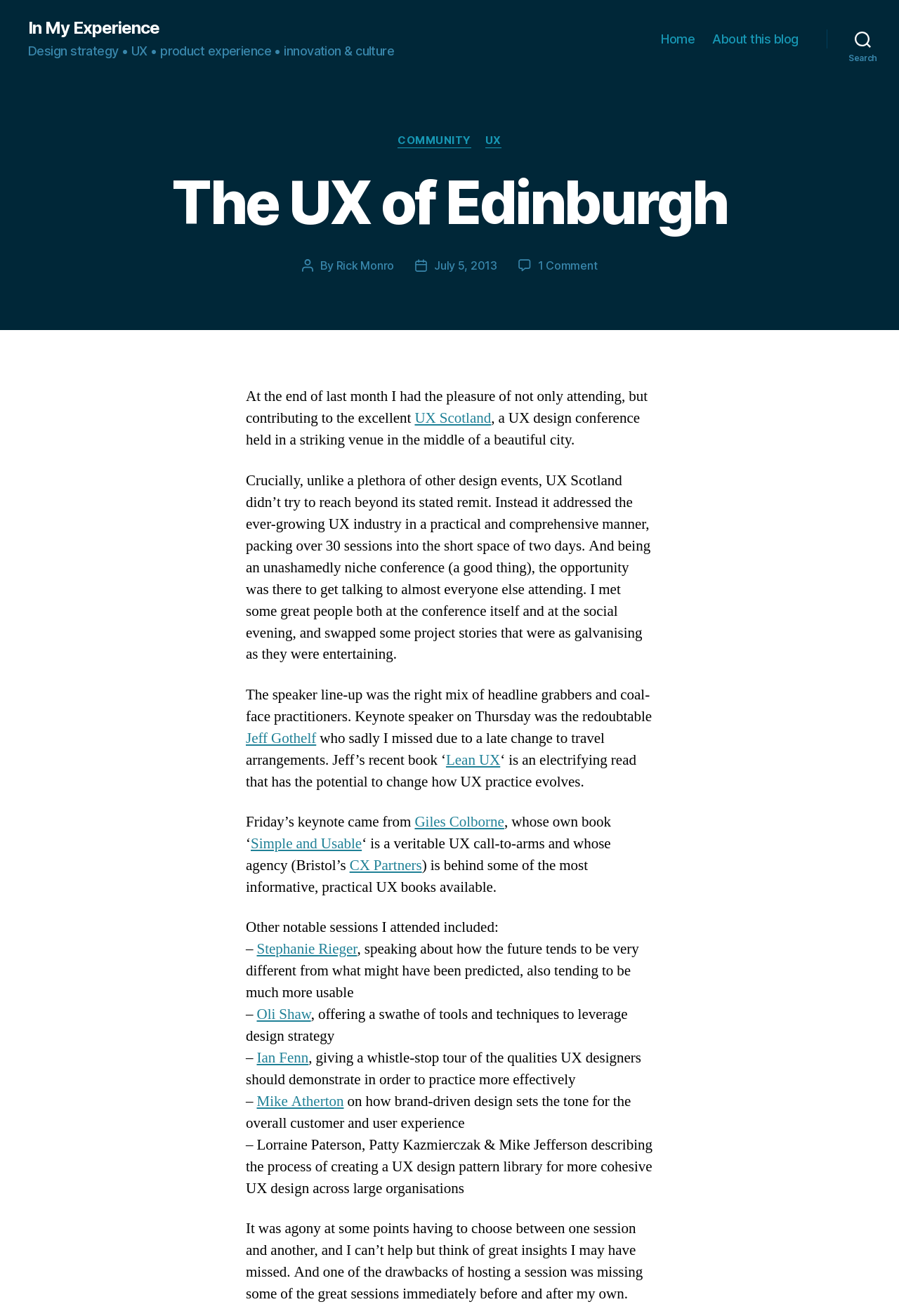Identify and extract the main heading from the webpage.

The UX of Edinburgh